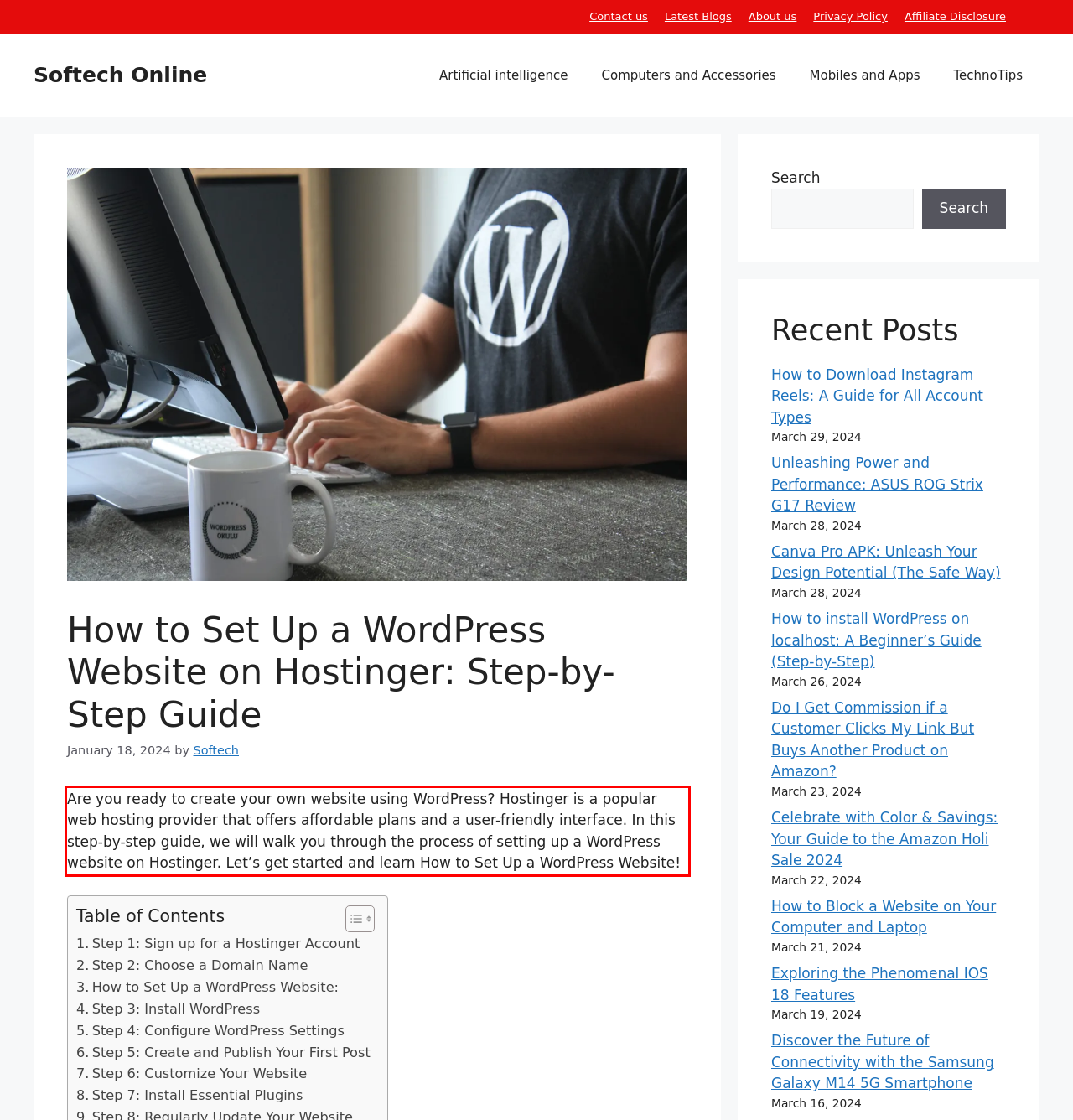You have a screenshot with a red rectangle around a UI element. Recognize and extract the text within this red bounding box using OCR.

Are you ready to create your own website using WordPress? Hostinger is a popular web hosting provider that offers affordable plans and a user-friendly interface. In this step-by-step guide, we will walk you through the process of setting up a WordPress website on Hostinger. Let’s get started and learn How to Set Up a WordPress Website!